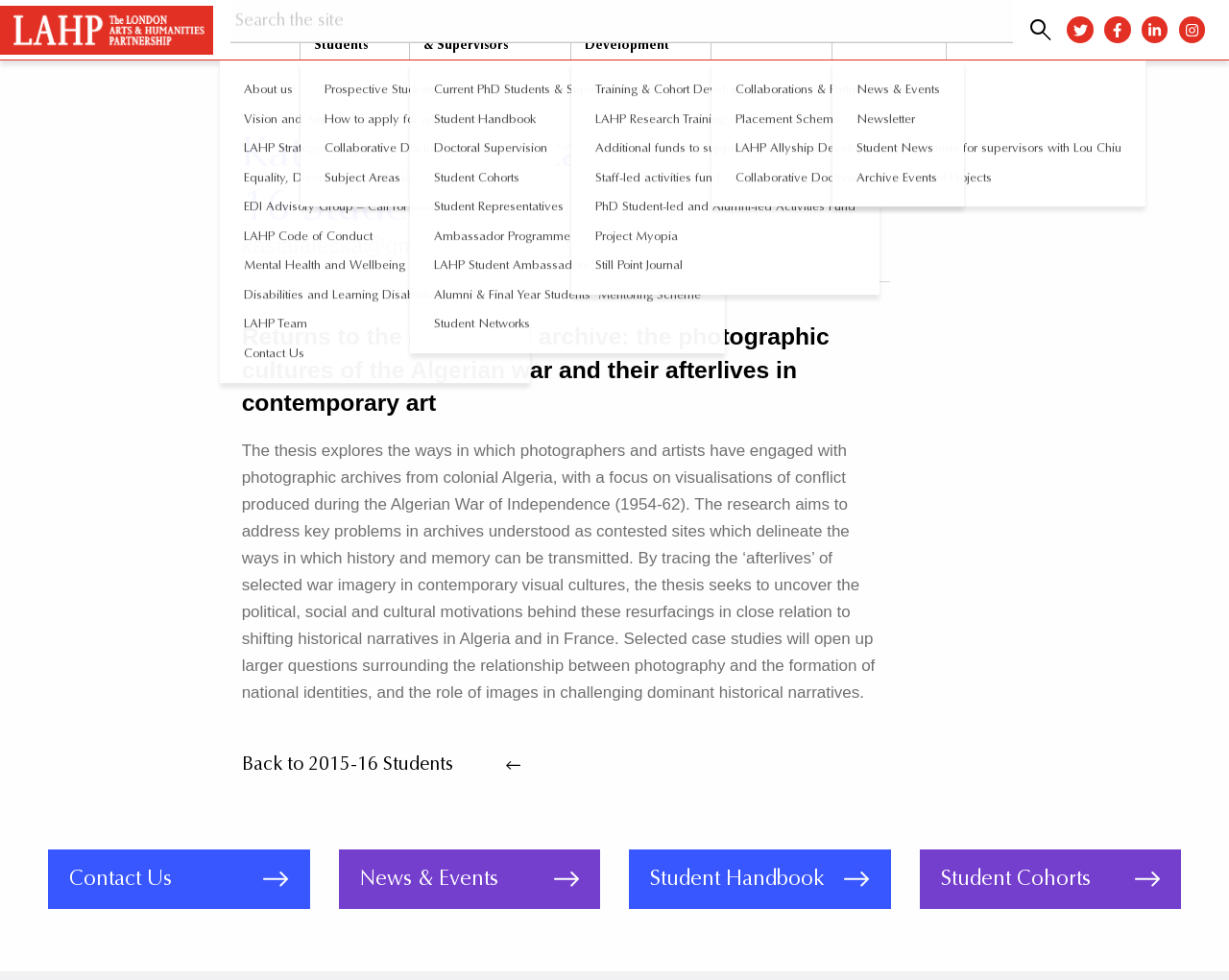Please pinpoint the bounding box coordinates for the region I should click to adhere to this instruction: "Read the 'Returns to the de/colonial archive' thesis".

[0.197, 0.327, 0.725, 0.429]